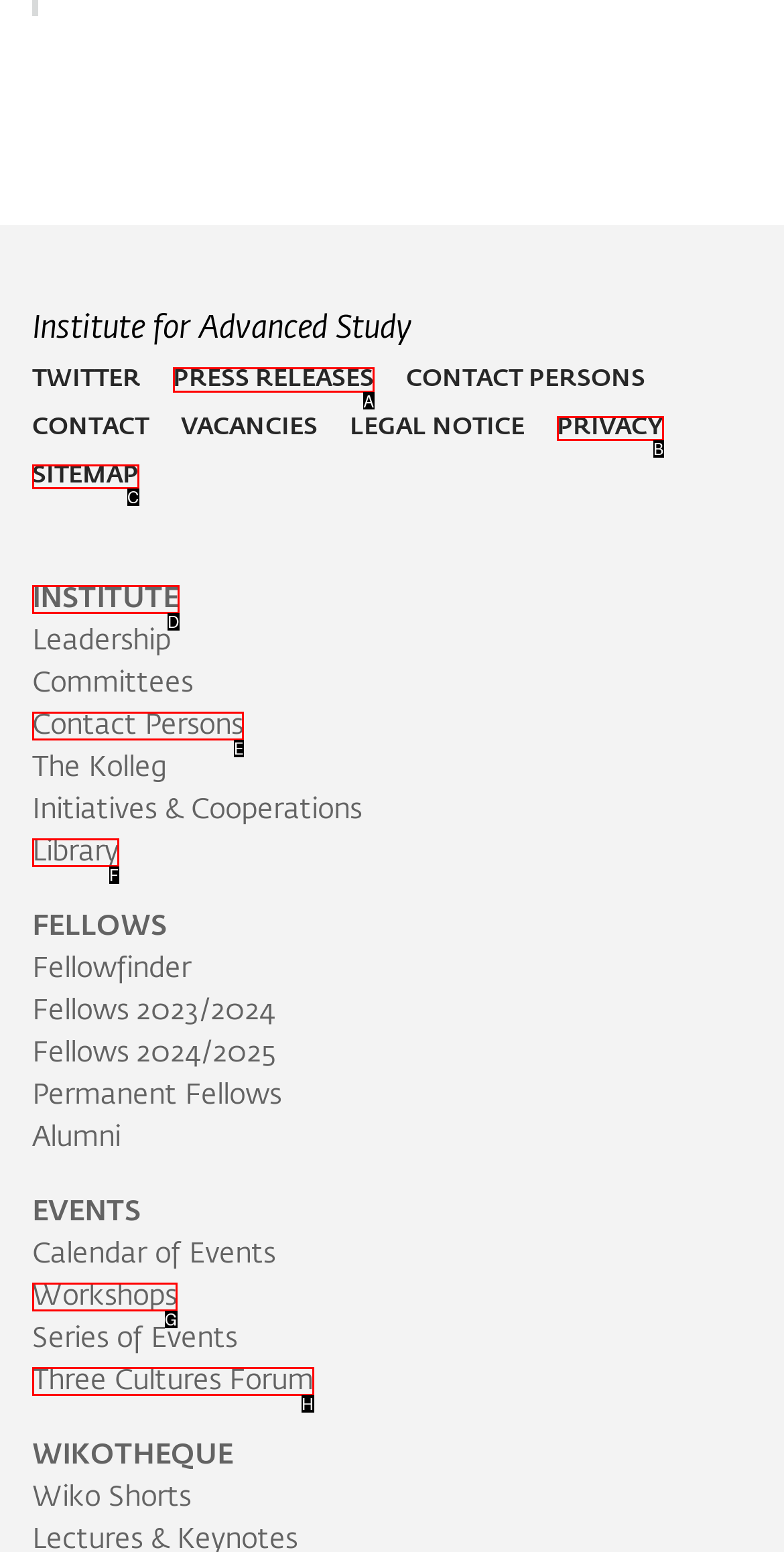Identify the correct UI element to click on to achieve the task: Read the latest press releases. Provide the letter of the appropriate element directly from the available choices.

A